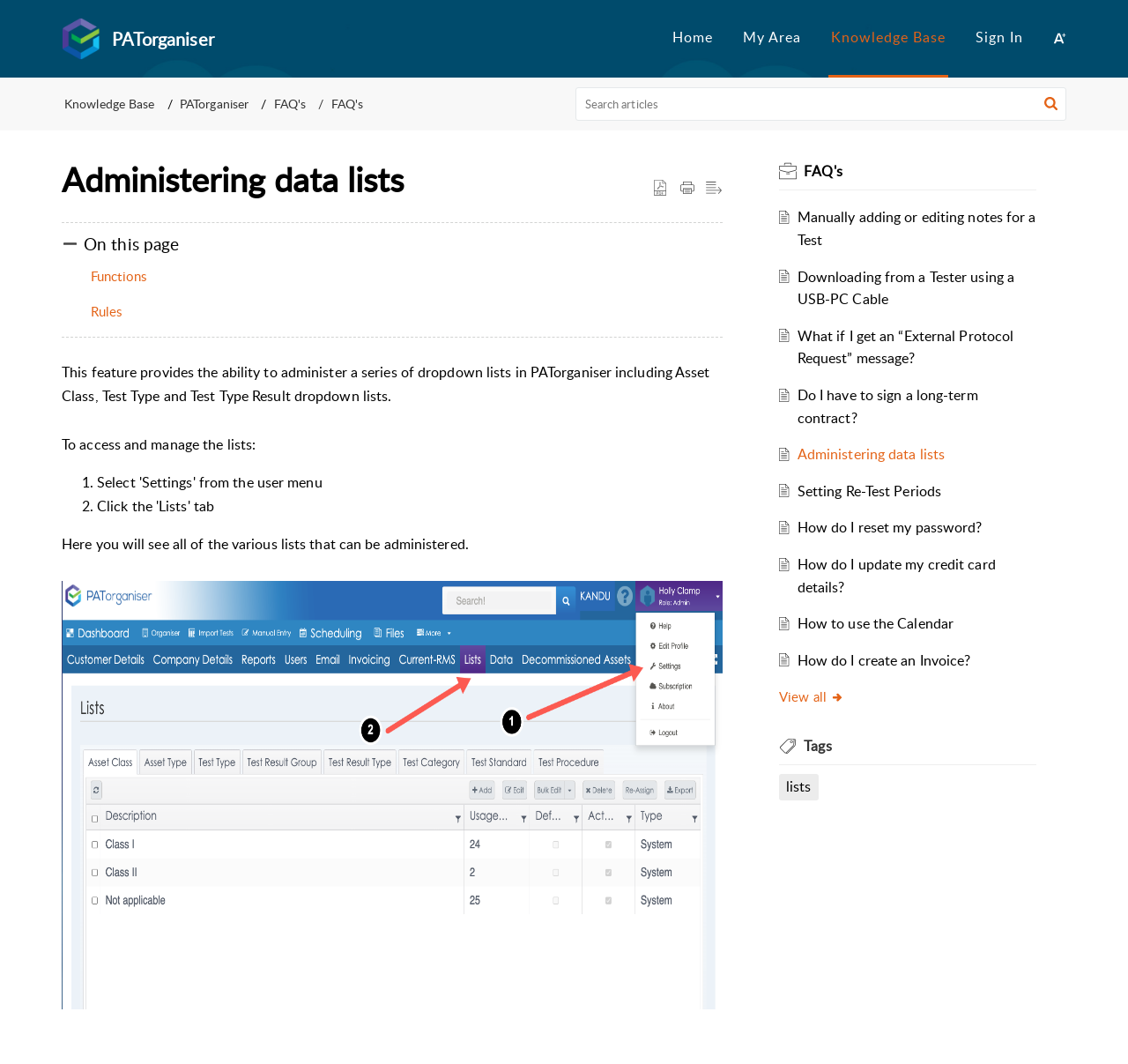Carefully examine the image and provide an in-depth answer to the question: How many FAQs are listed on the webpage?

The webpage lists twelve FAQs, each with a link to a specific question and answer, and they are located at the bottom of the webpage.